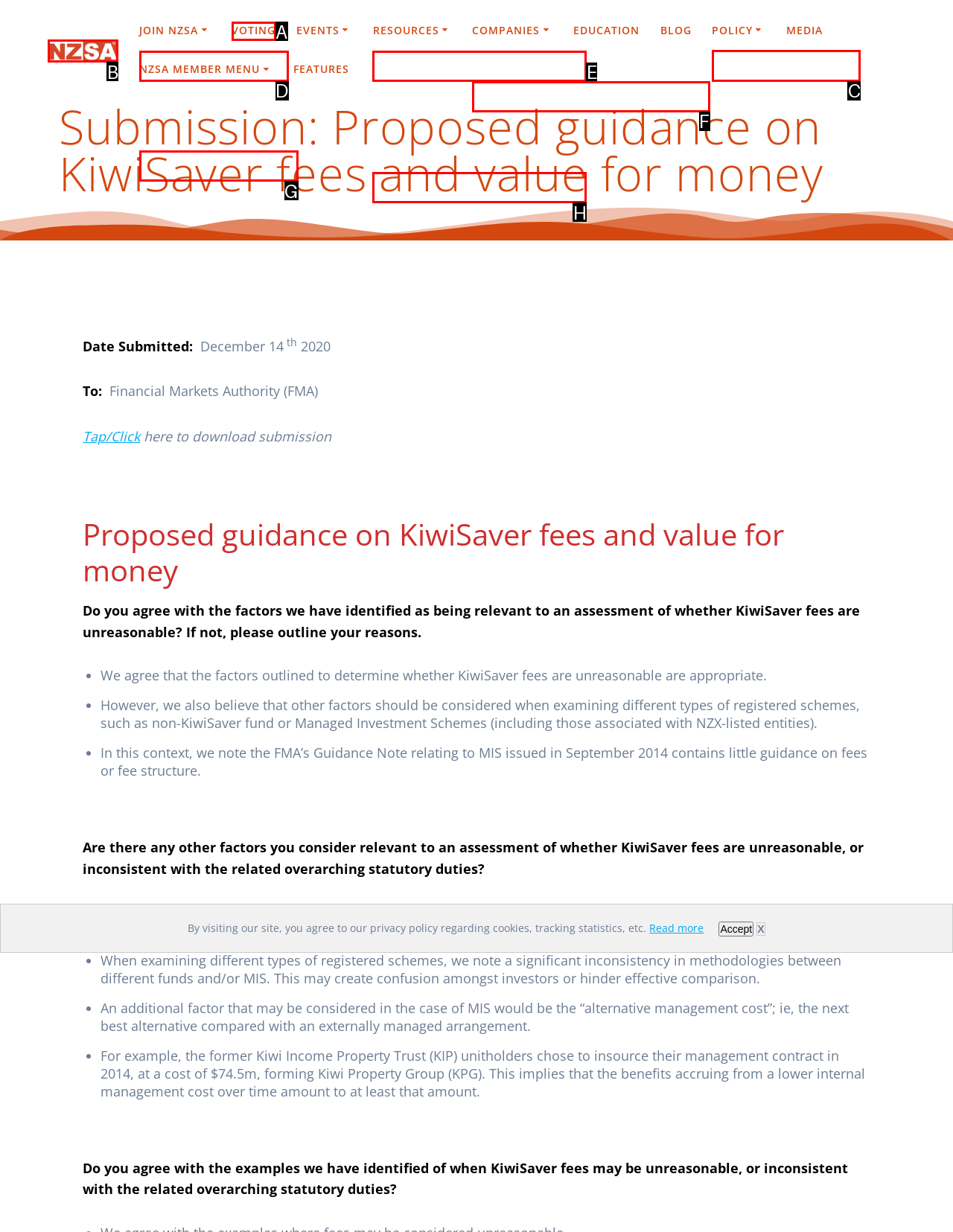From the options shown in the screenshot, tell me which lettered element I need to click to complete the task: View Policy Statements.

C